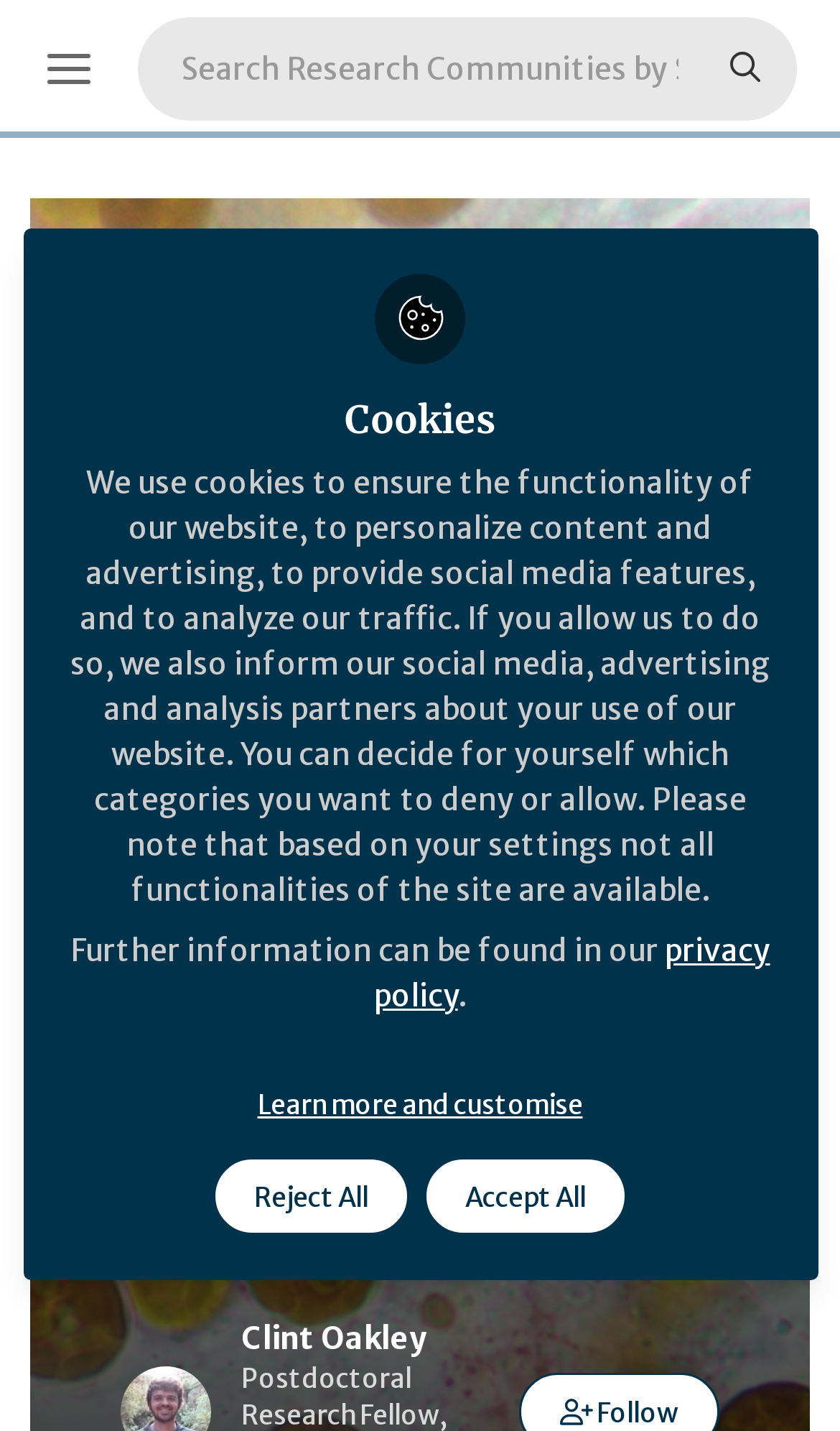Given the element description, predict the bounding box coordinates in the format (top-left x, top-left y, bottom-right x, bottom-right y), using floating point numbers between 0 and 1: Microbiology

[0.362, 0.831, 0.592, 0.858]